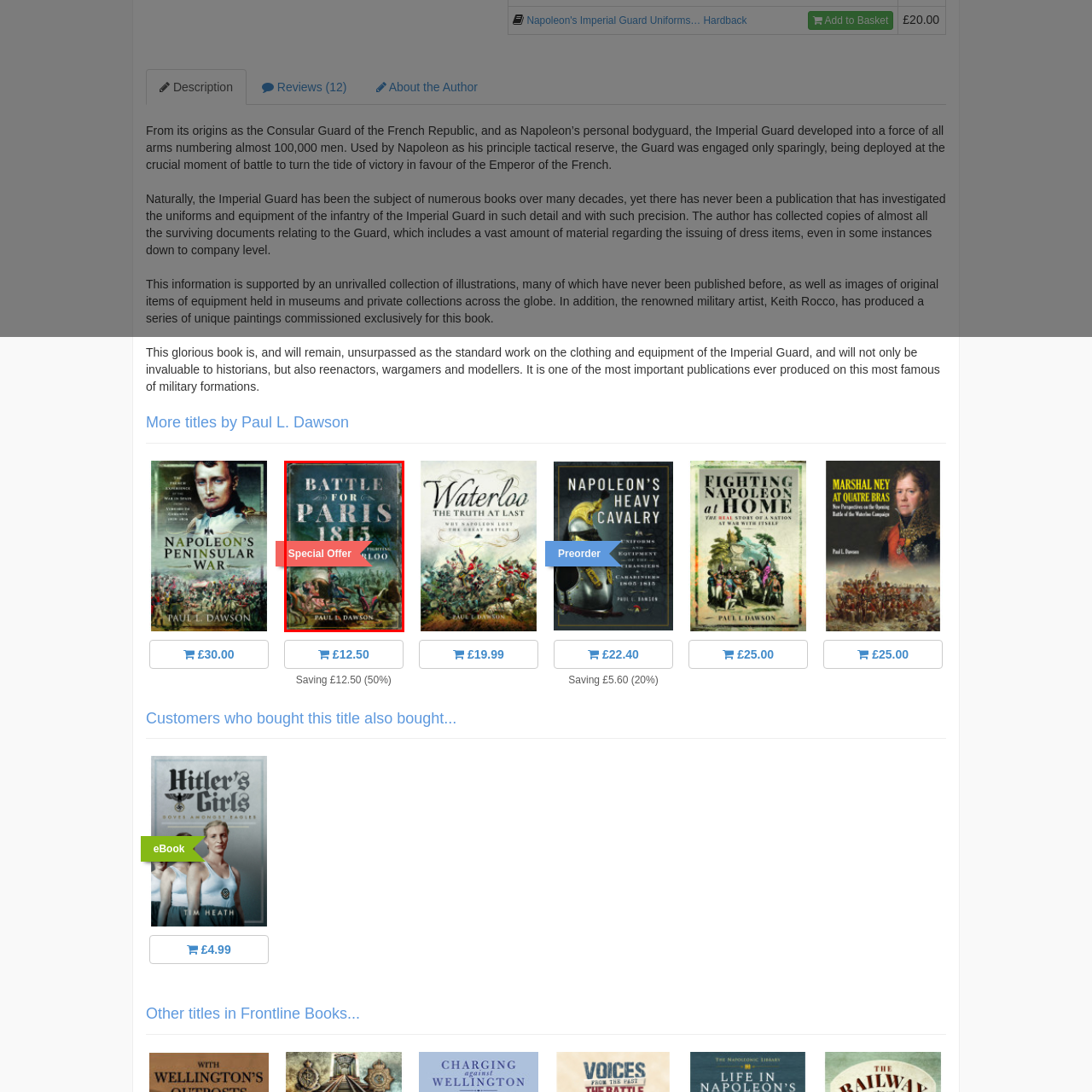Direct your attention to the image within the red boundary, What is the discounted price of the book?
 Respond with a single word or phrase.

£12.50